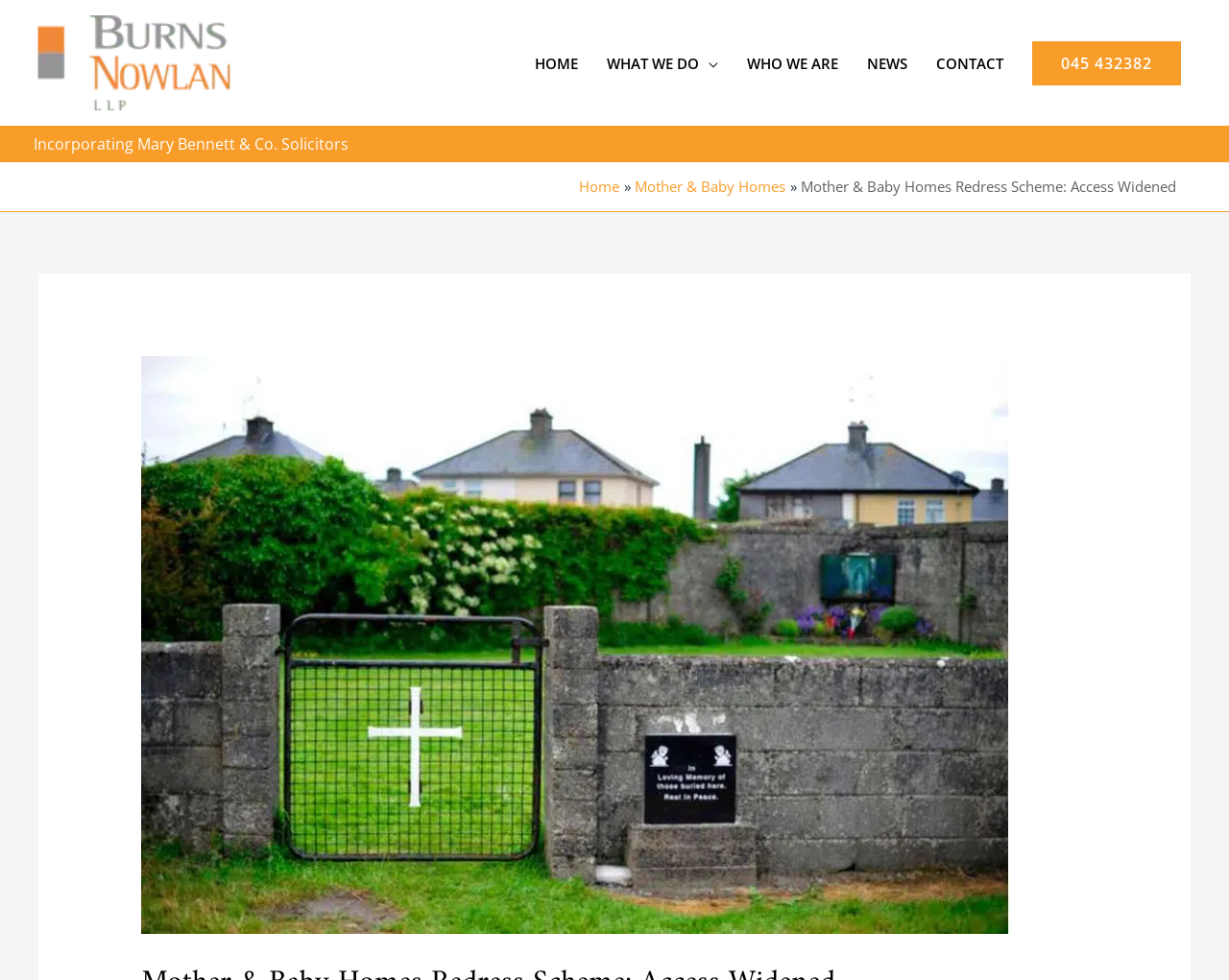Respond concisely with one word or phrase to the following query:
What is the current webpage about?

Mother & Baby Homes Redress Scheme